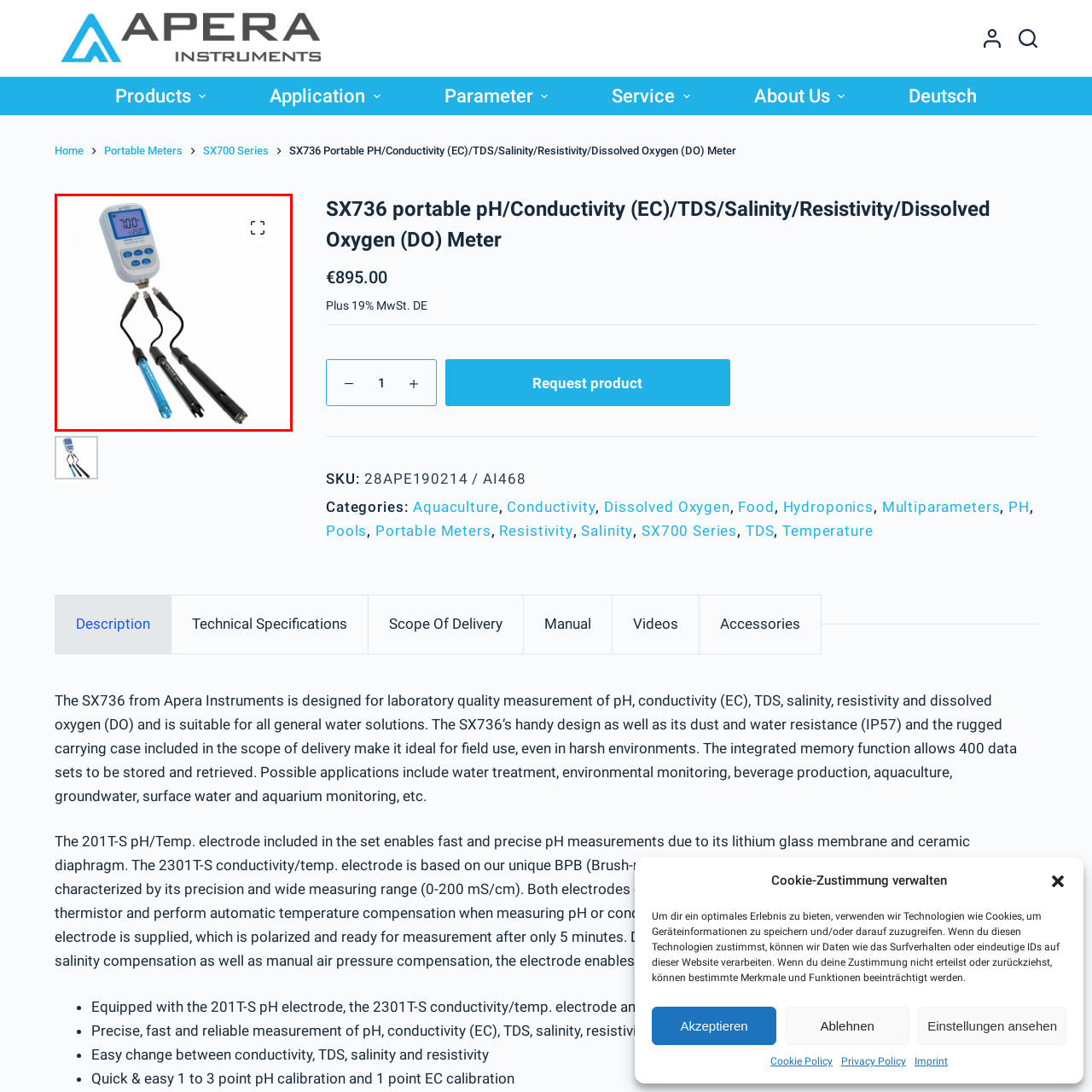Examine the image within the red border, How many sensors are connected to the main unit? 
Please provide a one-word or one-phrase answer.

3